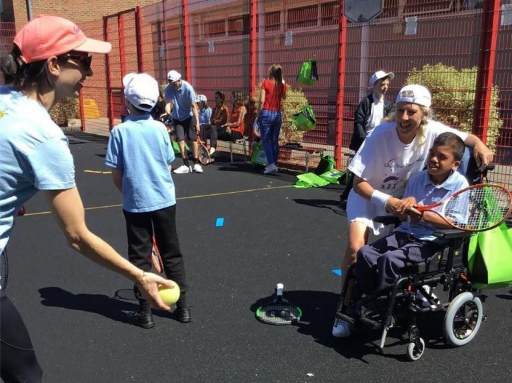Craft a thorough explanation of what is depicted in the image.

The image captures a lively tennis scene, highlighting an inclusive sports event where children and adults are engaged in adaptive tennis activities. In the foreground, a woman in a blue t-shirt and pink cap is poised to toss a tennis ball to a young boy, who is eagerly watching and preparing to catch it. The boy is wearing a white cap and a light blue shirt, embodying excitement and enthusiasm.

Nearby, another young boy, dressed in black pants and a blue shirt, stands ready to participate. In a wheelchair, a smiling girl with a racket in hand is receiving encouragement from a woman beside her, who wears a white t-shirt and a confident grin. The backdrop features red fencing and a group of spectators, all contributing to an atmosphere of joy and community spirit as they enjoy this accessible tennis event. The image beautifully showcases inclusion, teamwork, and the joy of sports, reflecting a commitment to making tennis accessible to all participants, regardless of their abilities.